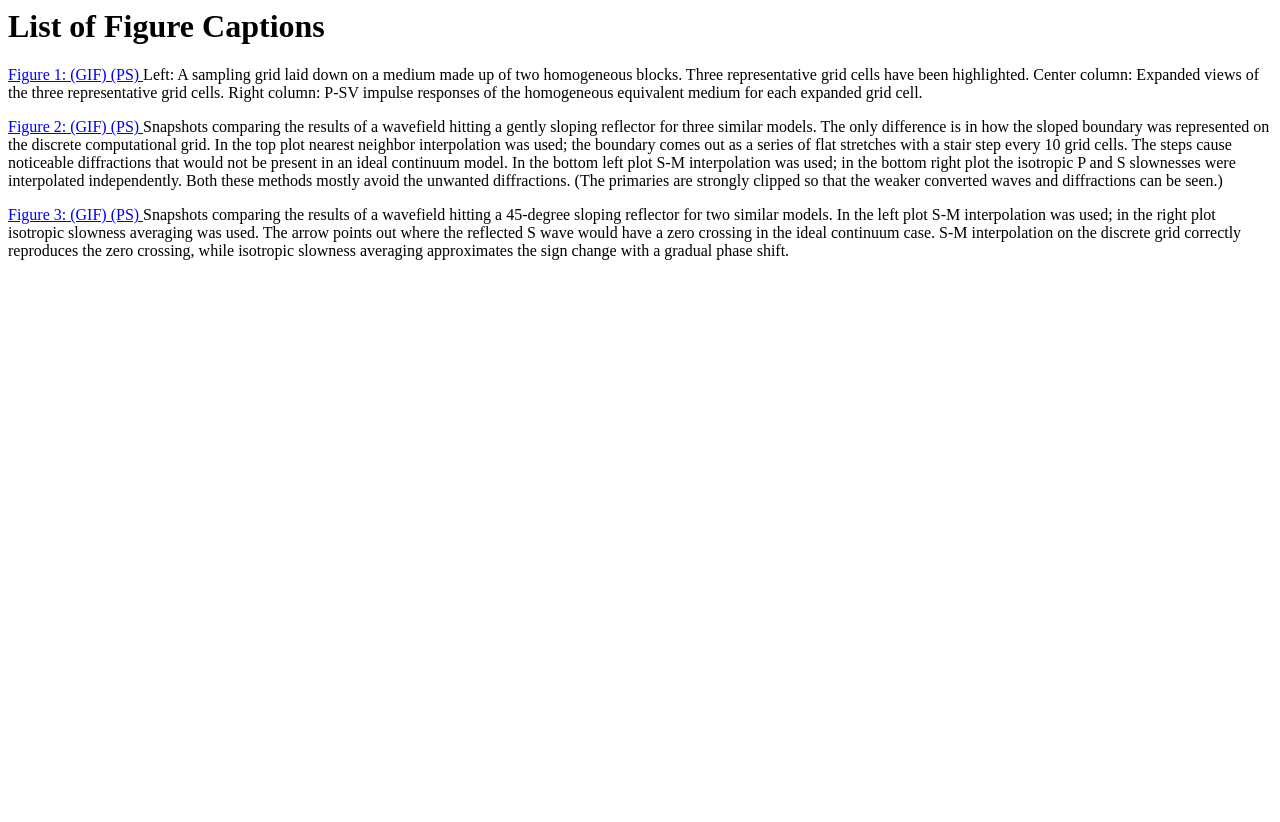Detail the features and information presented on the webpage.

The webpage is a collection of figures with captions, focused on modeling elastic fields across irregular boundaries. At the top, there is a heading "List of Figure Captions". Below the heading, there are three figures, each consisting of a link to a GIF image, a link to a PS image, and a descriptive caption.

The first figure is labeled "Figure 1" and has a caption that describes a sampling grid laid down on a medium made up of two homogeneous blocks, with expanded views of three representative grid cells and their corresponding P-SV impulse responses.

The second figure, "Figure 2", is positioned below the first one, and its caption compares the results of a wavefield hitting a gently sloping reflector for three similar models, showcasing the effects of different interpolation methods on the discrete computational grid.

The third figure, "Figure 3", is located below the second one, and its caption compares the results of a wavefield hitting a 45-degree sloping reflector for two similar models, highlighting the differences between S-M interpolation and isotropic slowness averaging.

Each figure's caption is positioned to the right of the corresponding image links, and the text is wrapped to fit within the available space. The overall layout is organized, with clear headings and concise captions that provide detailed descriptions of the figures.